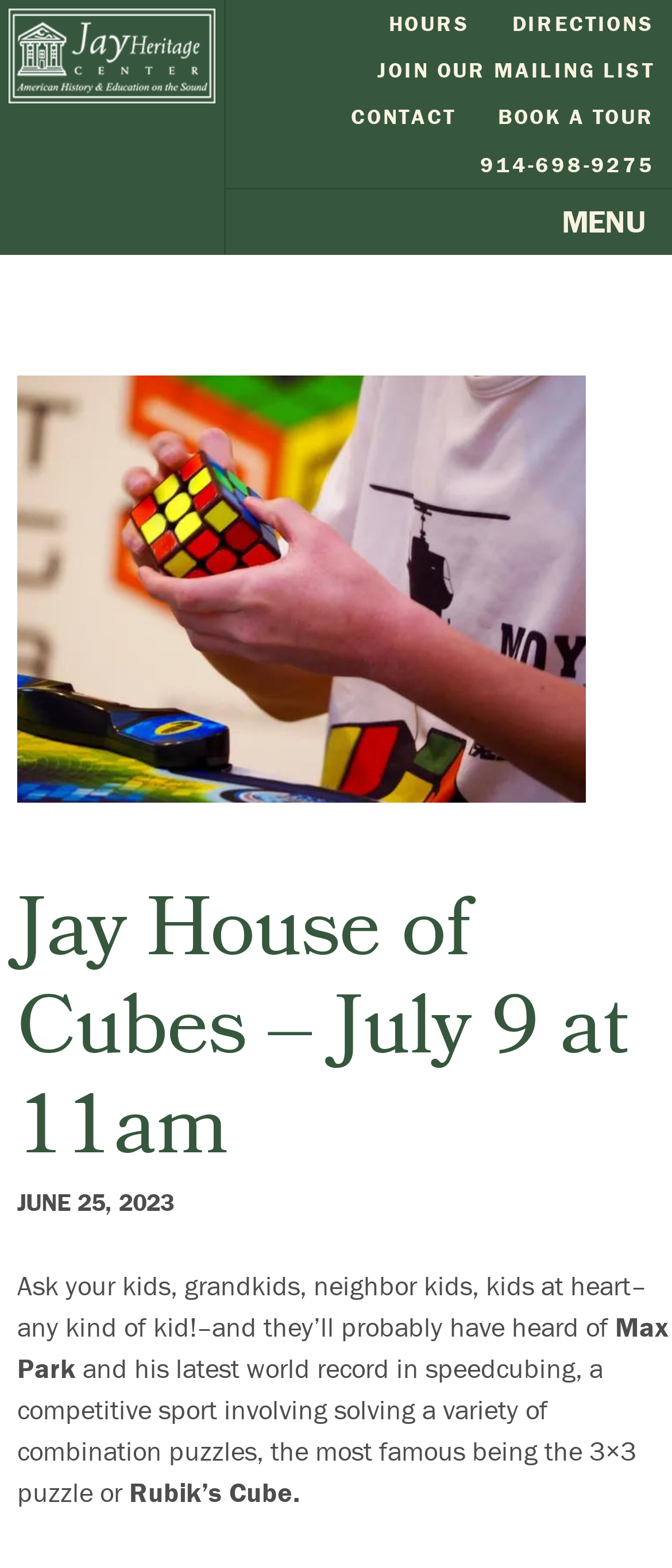Consider the image and give a detailed and elaborate answer to the question: 
What is the name of the competitive sport?

The name of the competitive sport can be found in the text 'and his latest world record in speedcubing, a competitive sport involving solving a variety of combination puzzles...' which is located in the middle of the webpage.